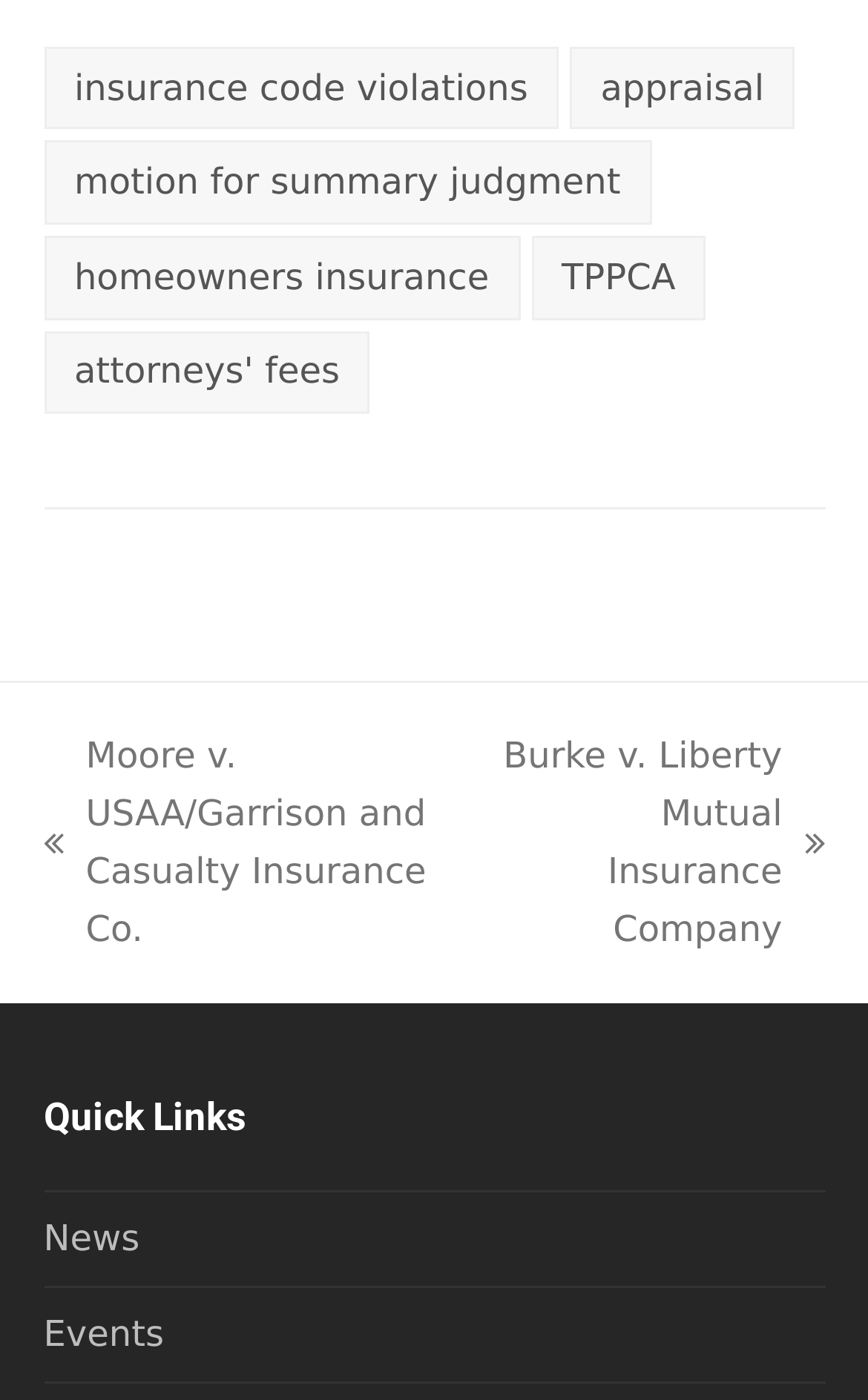Highlight the bounding box of the UI element that corresponds to this description: "insurance code violations".

[0.05, 0.033, 0.644, 0.093]